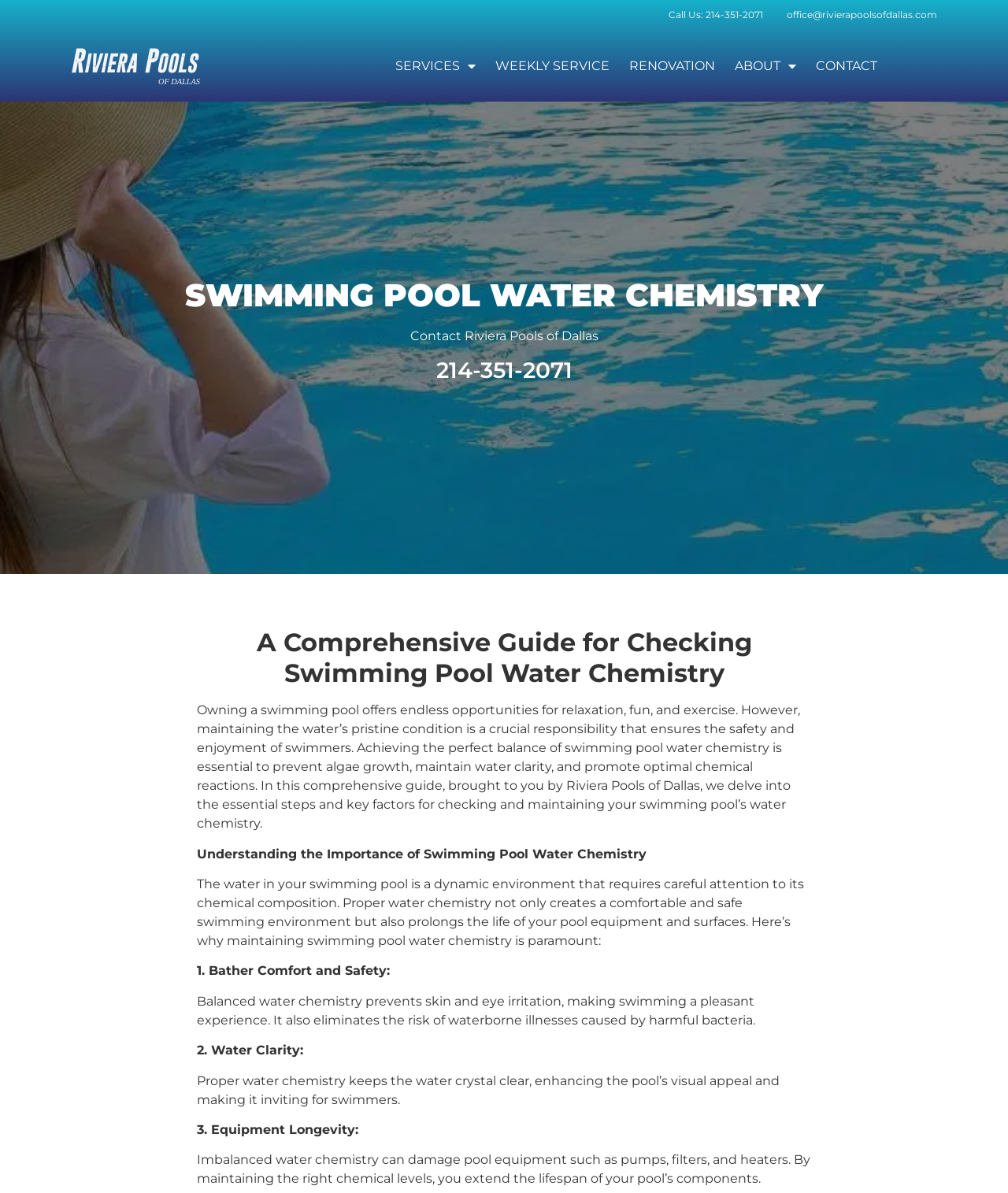Identify the bounding box coordinates for the element you need to click to achieve the following task: "Visit the office email". Provide the bounding box coordinates as four float numbers between 0 and 1, in the form [left, top, right, bottom].

[0.78, 0.007, 0.93, 0.018]